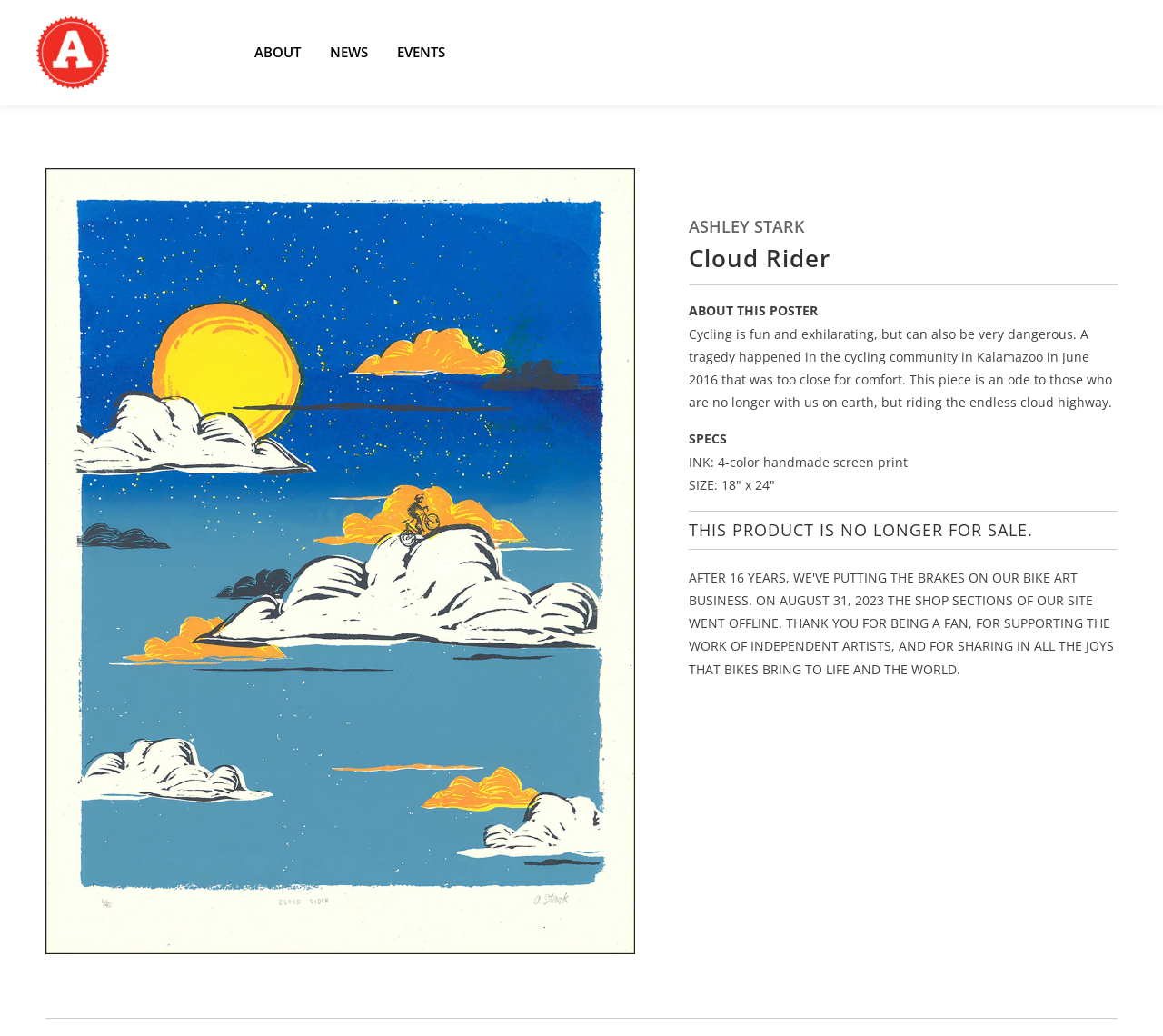What is the number of colors used in the screen print?
Please answer using one word or phrase, based on the screenshot.

4